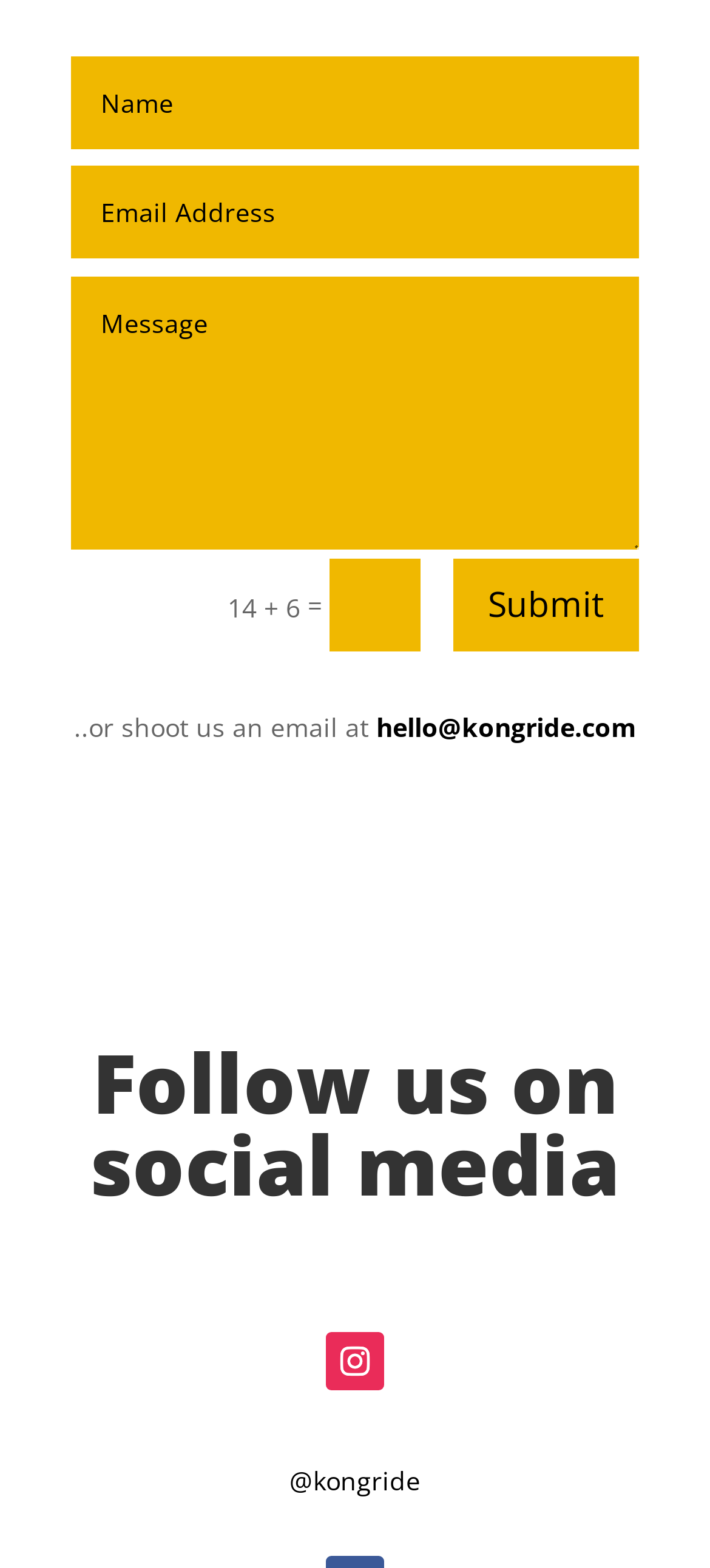How many social media links are there?
Respond to the question with a single word or phrase according to the image.

2